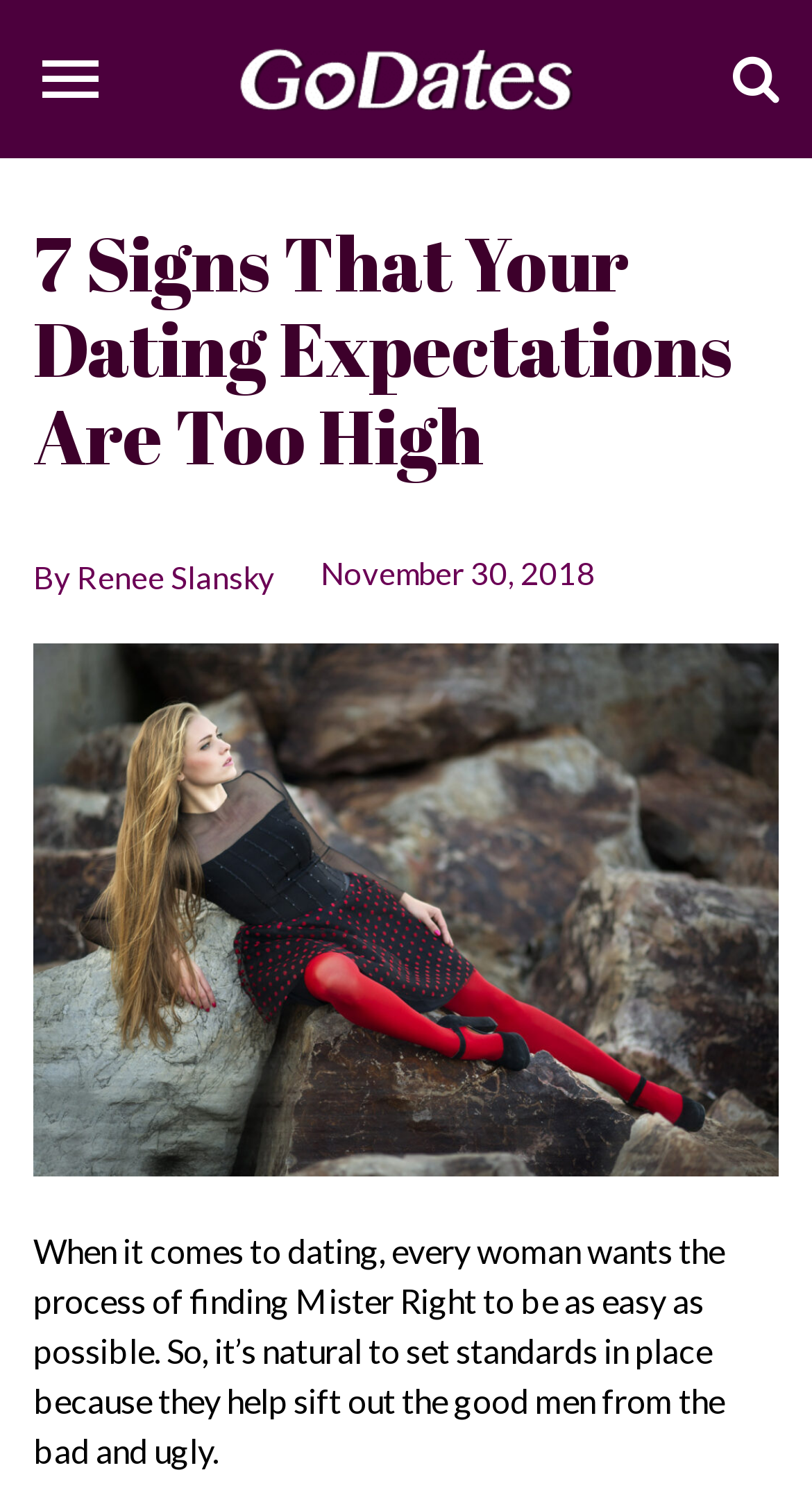Determine the main heading of the webpage and generate its text.

7 Signs That Your Dating Expectations Are Too High